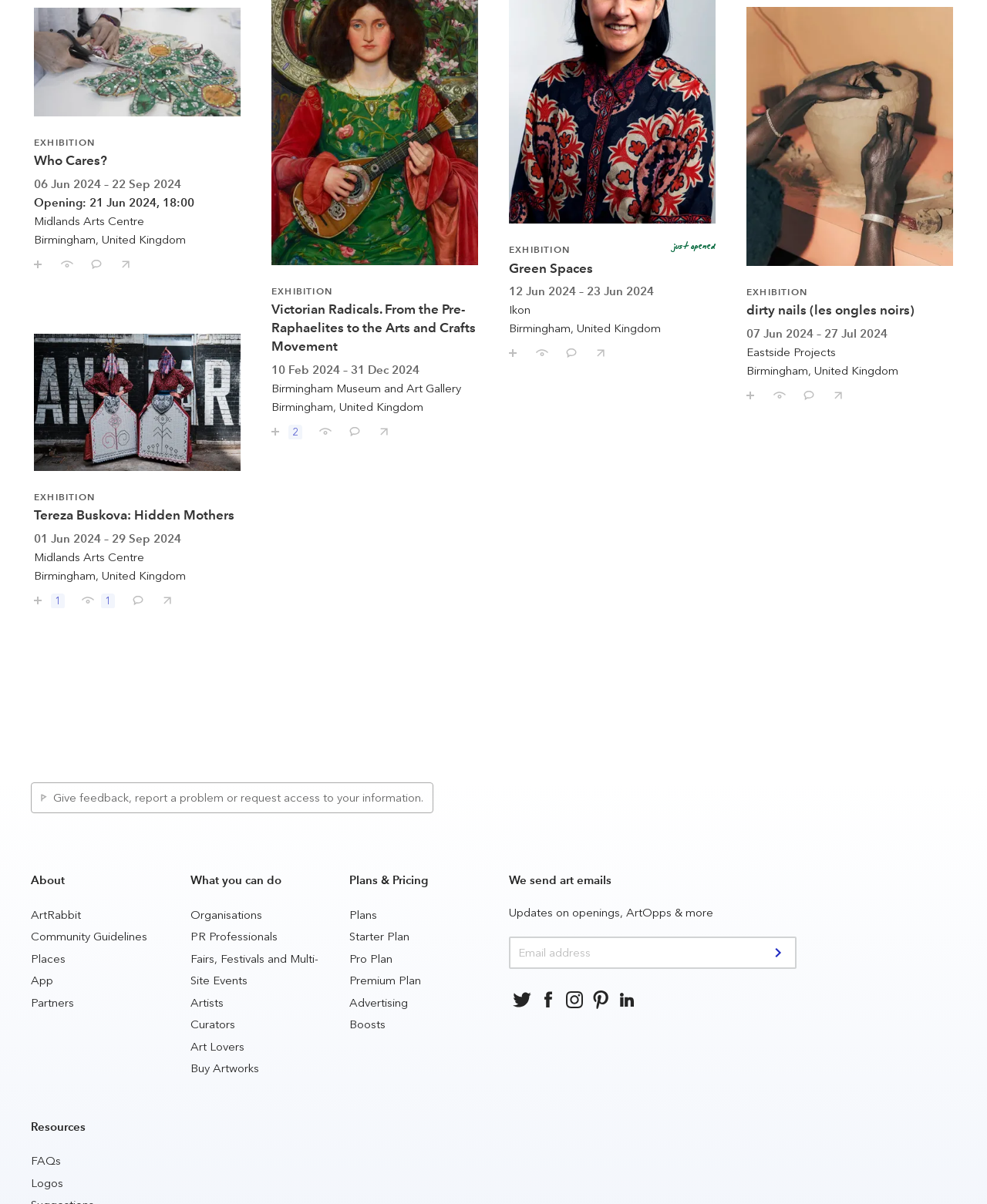Identify the bounding box for the given UI element using the description provided. Coordinates should be in the format (top-left x, top-left y, bottom-right x, bottom-right y) and must be between 0 and 1. Here is the description: Premium Plan

[0.354, 0.809, 0.427, 0.82]